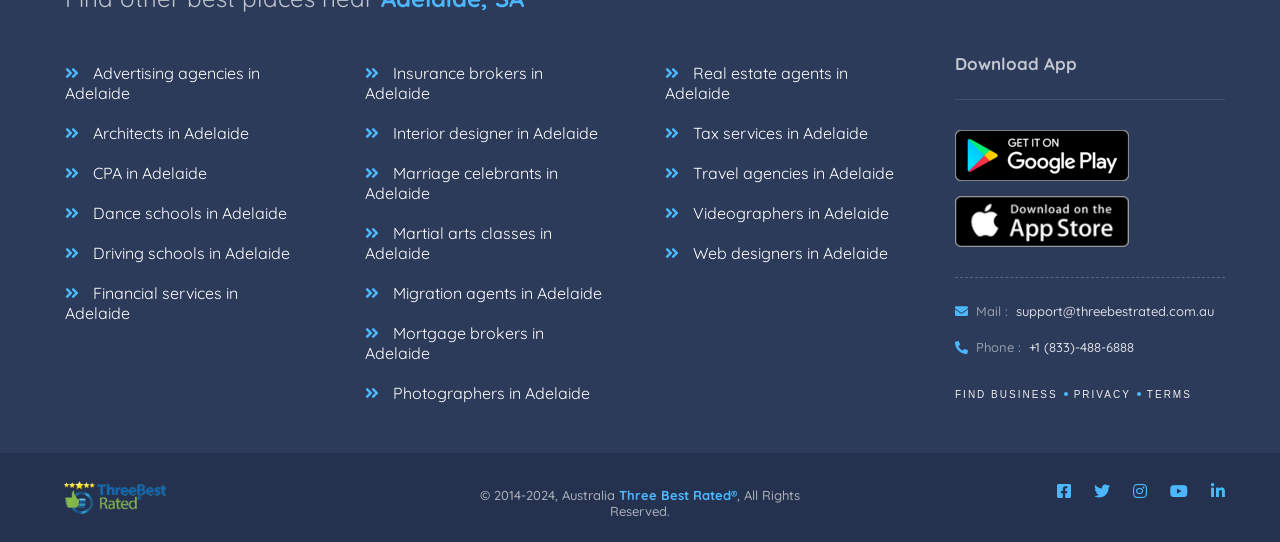What is the purpose of the 'FIND BUSINESS' button?
Based on the image, respond with a single word or phrase.

To find a business